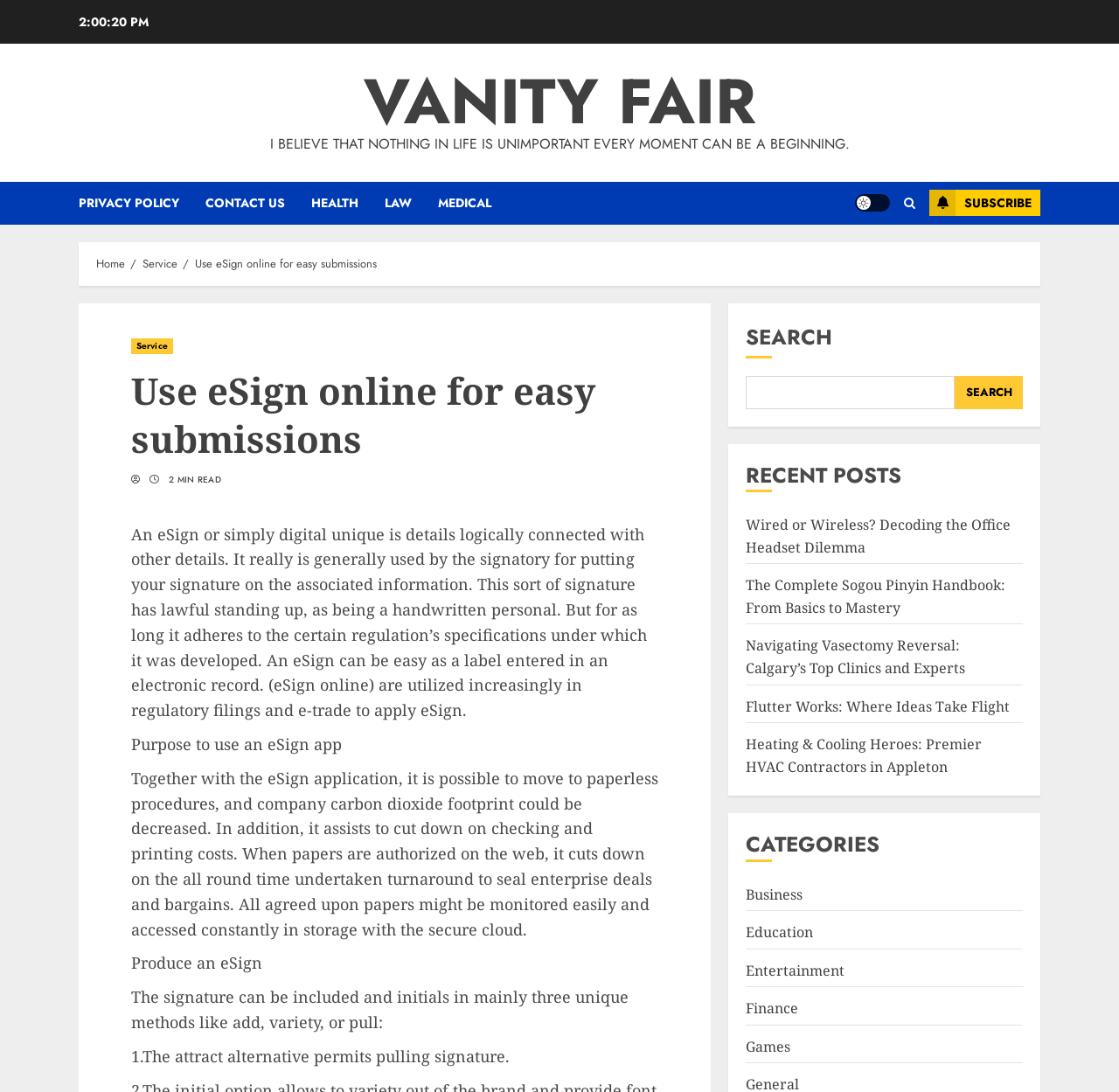Please find the bounding box coordinates of the section that needs to be clicked to achieve this instruction: "Click on the 'VANITY FAIR' link".

[0.325, 0.051, 0.675, 0.135]